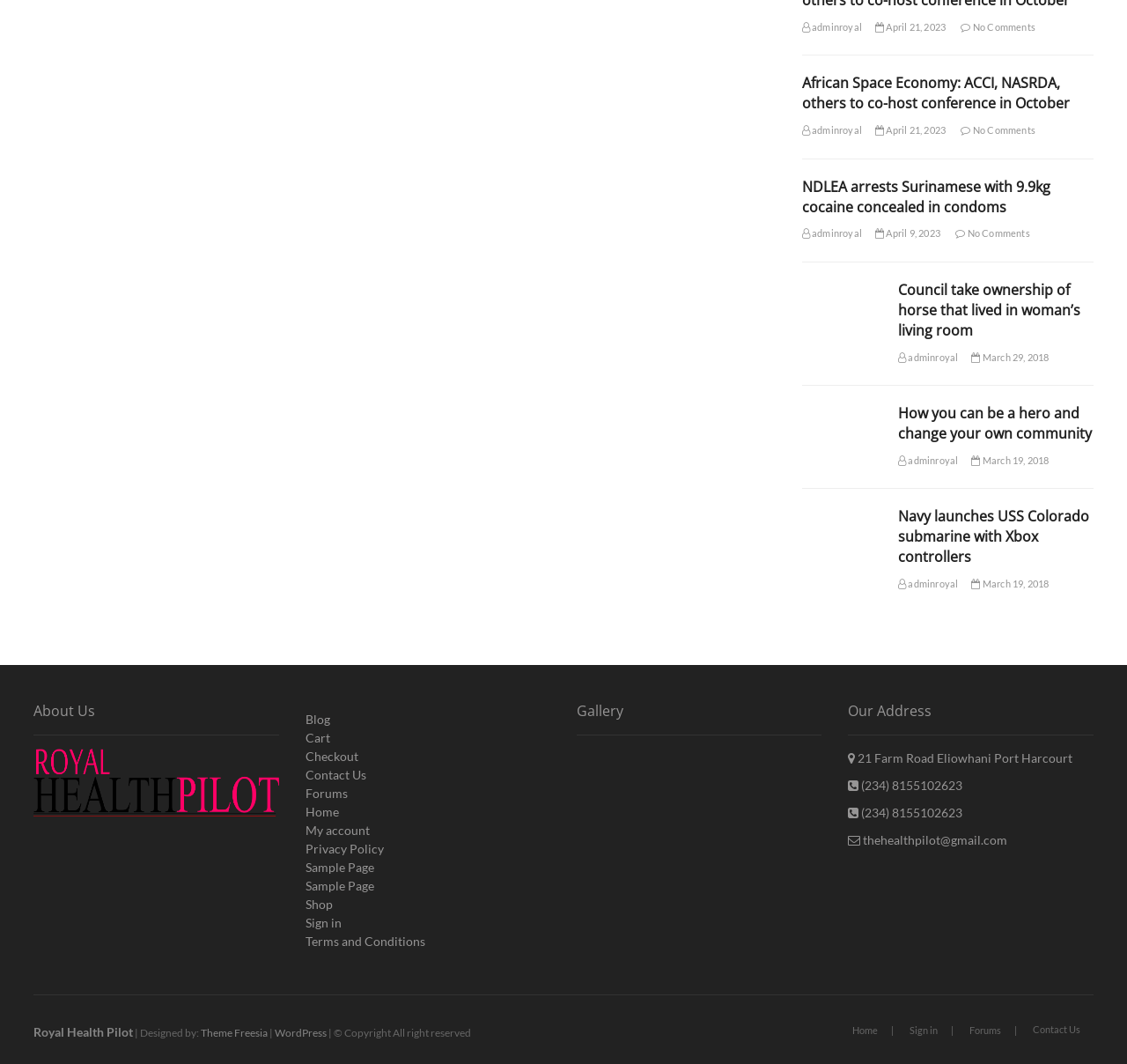Locate the bounding box coordinates of the clickable part needed for the task: "View the practice location on the map".

None